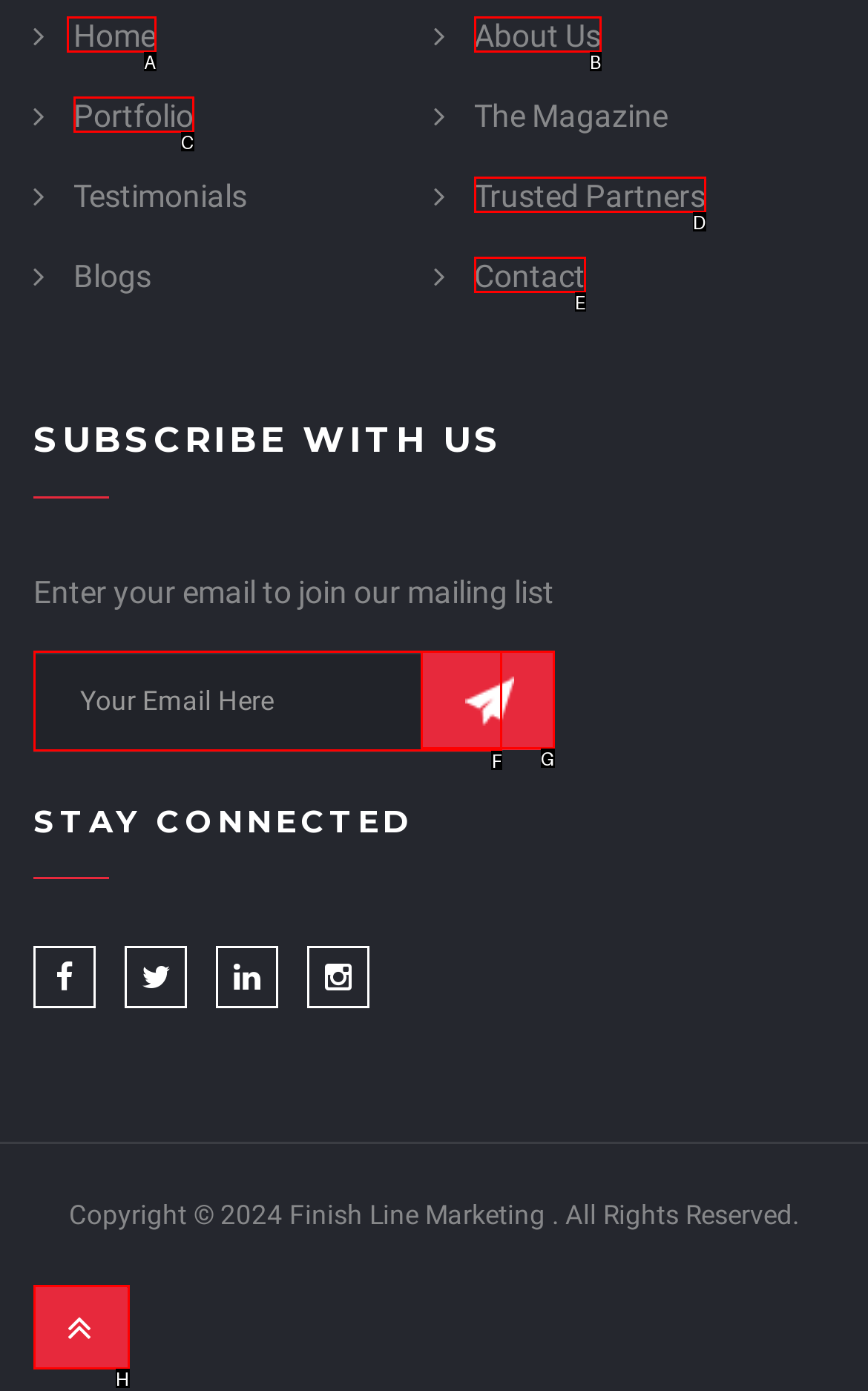Match the description to the correct option: title="Back to Top"
Provide the letter of the matching option directly.

H